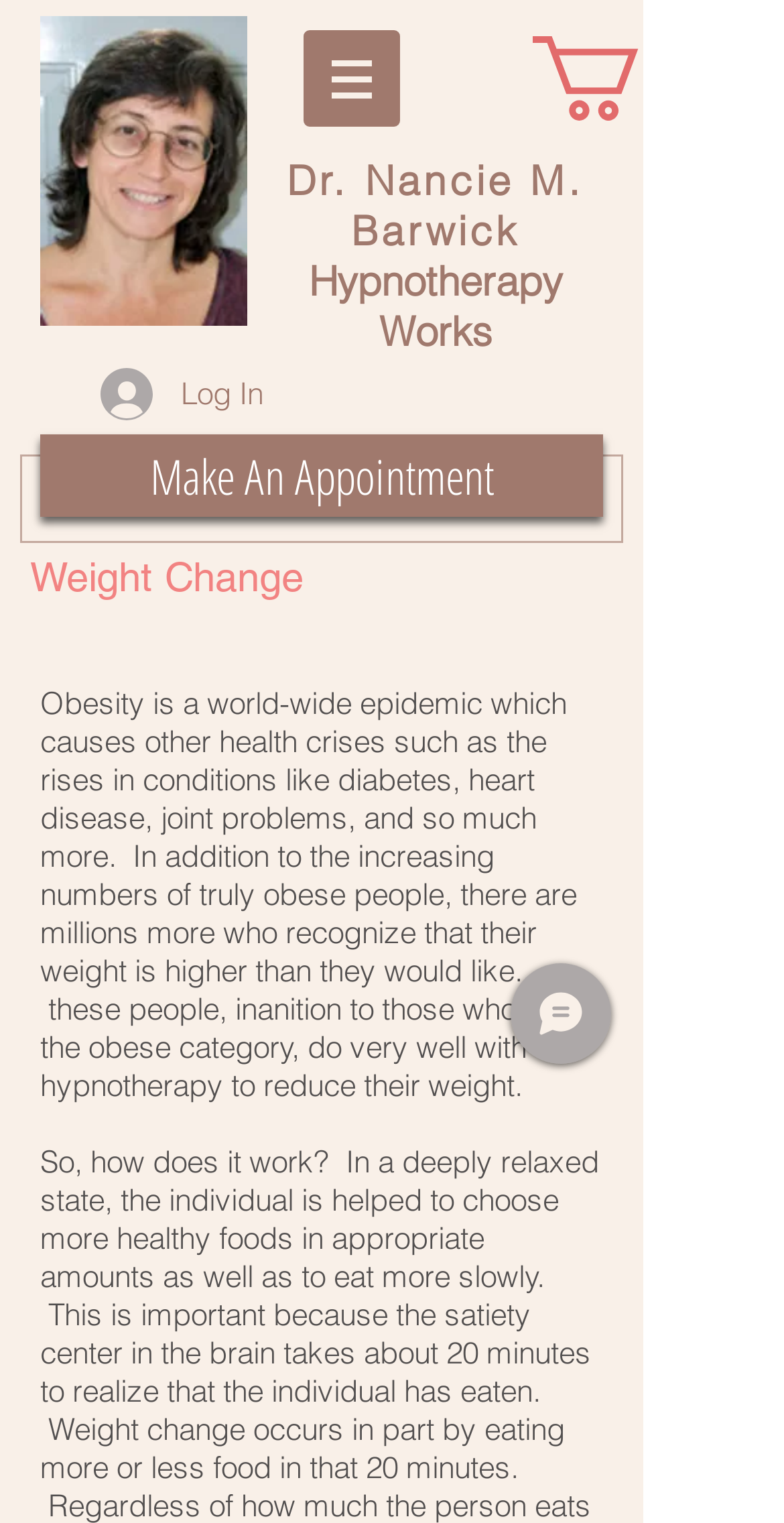What is the number of items in the cart?
Answer with a single word or phrase by referring to the visual content.

0